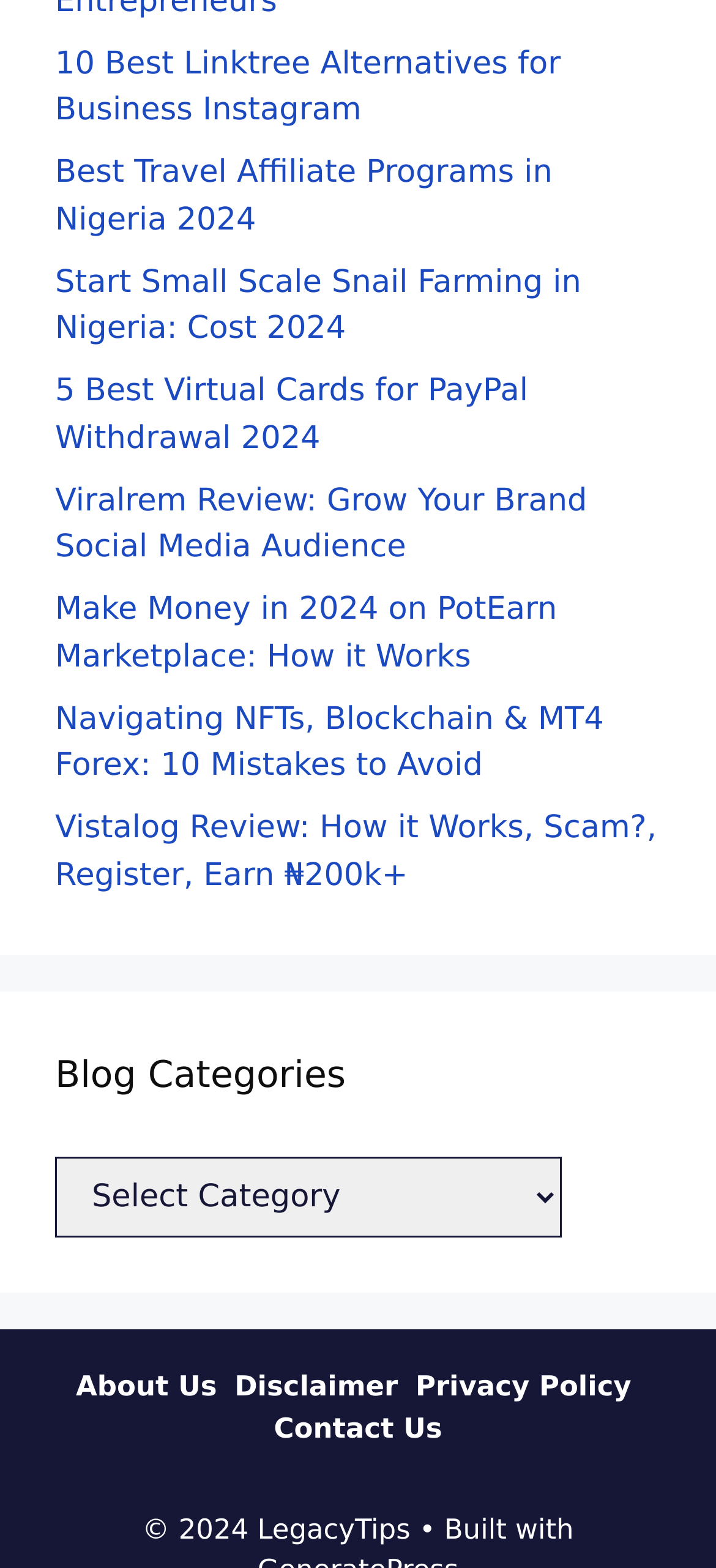Please identify the bounding box coordinates of the clickable area that will allow you to execute the instruction: "Click on the '10 Best Linktree Alternatives for Business Instagram' link".

[0.077, 0.029, 0.783, 0.082]